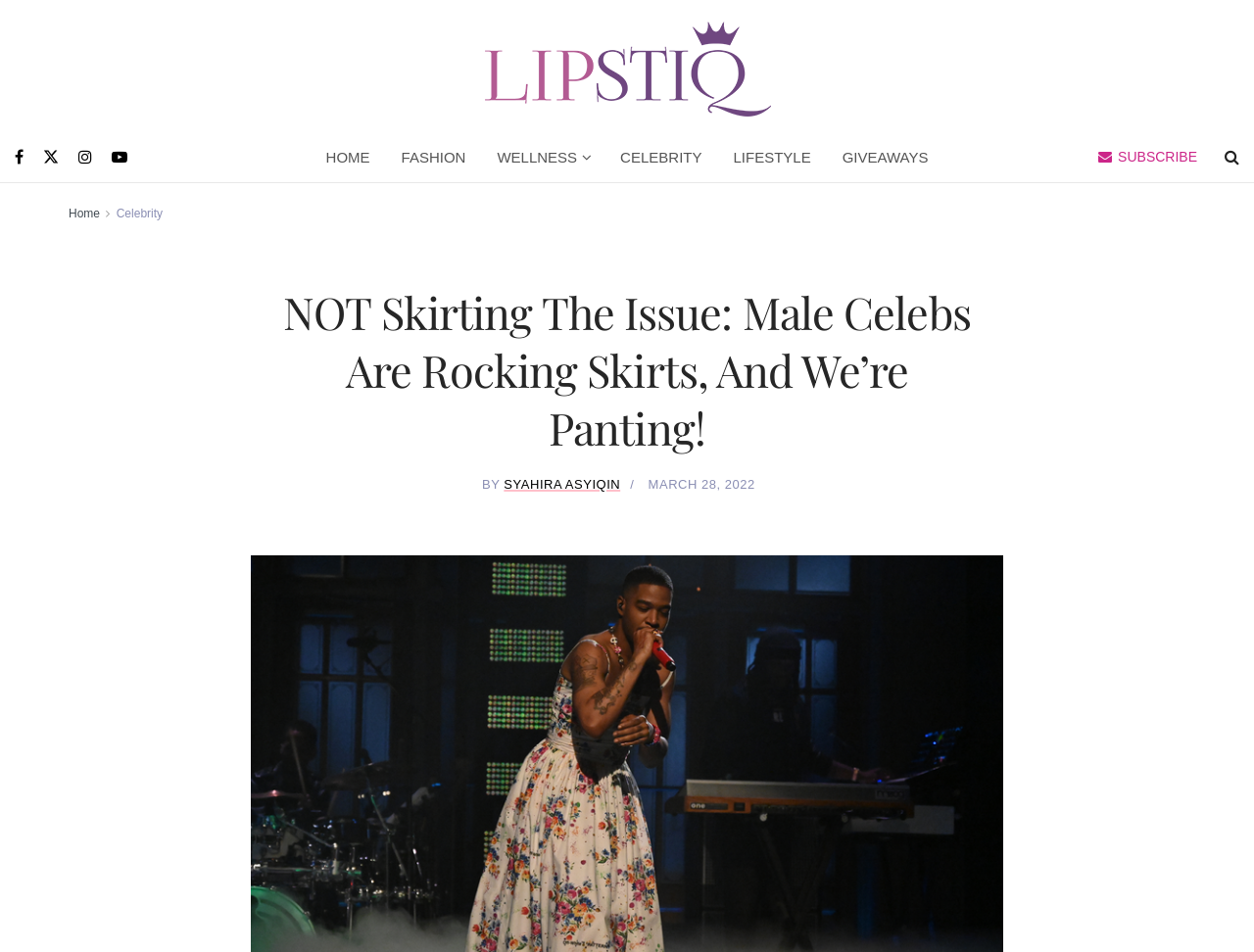Provide a single word or phrase answer to the question: 
What categories are available on the website?

HOME, FASHION, WELLNESS, CELEBRITY, LIFESTYLE, GIVEAWAYS